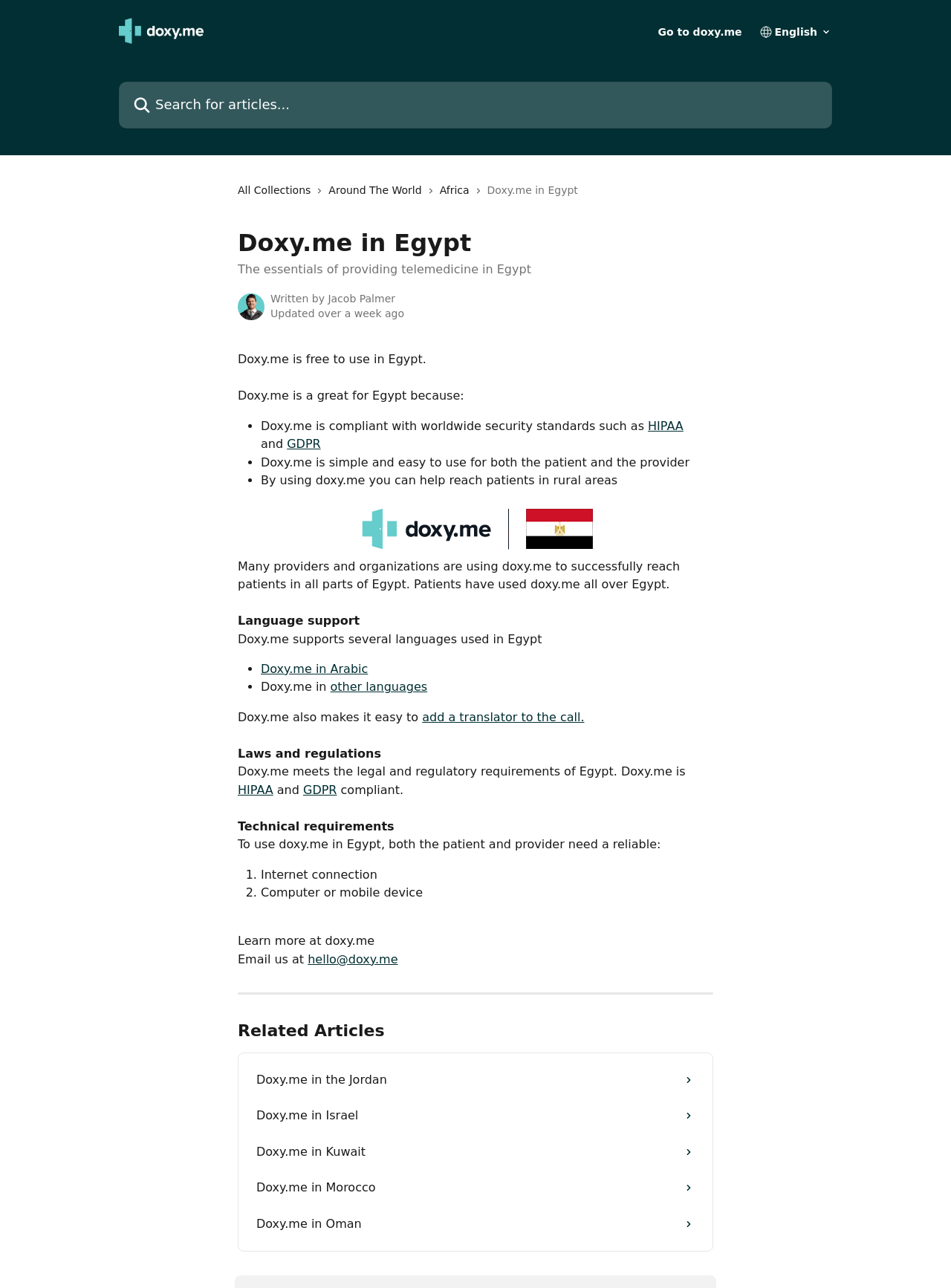What are the security standards that Doxy.me complies with?
Give a detailed and exhaustive answer to the question.

According to the webpage, Doxy.me is compliant with worldwide security standards such as HIPAA and GDPR, which are mentioned in the section 'Doxy.me is a great for Egypt because:'.